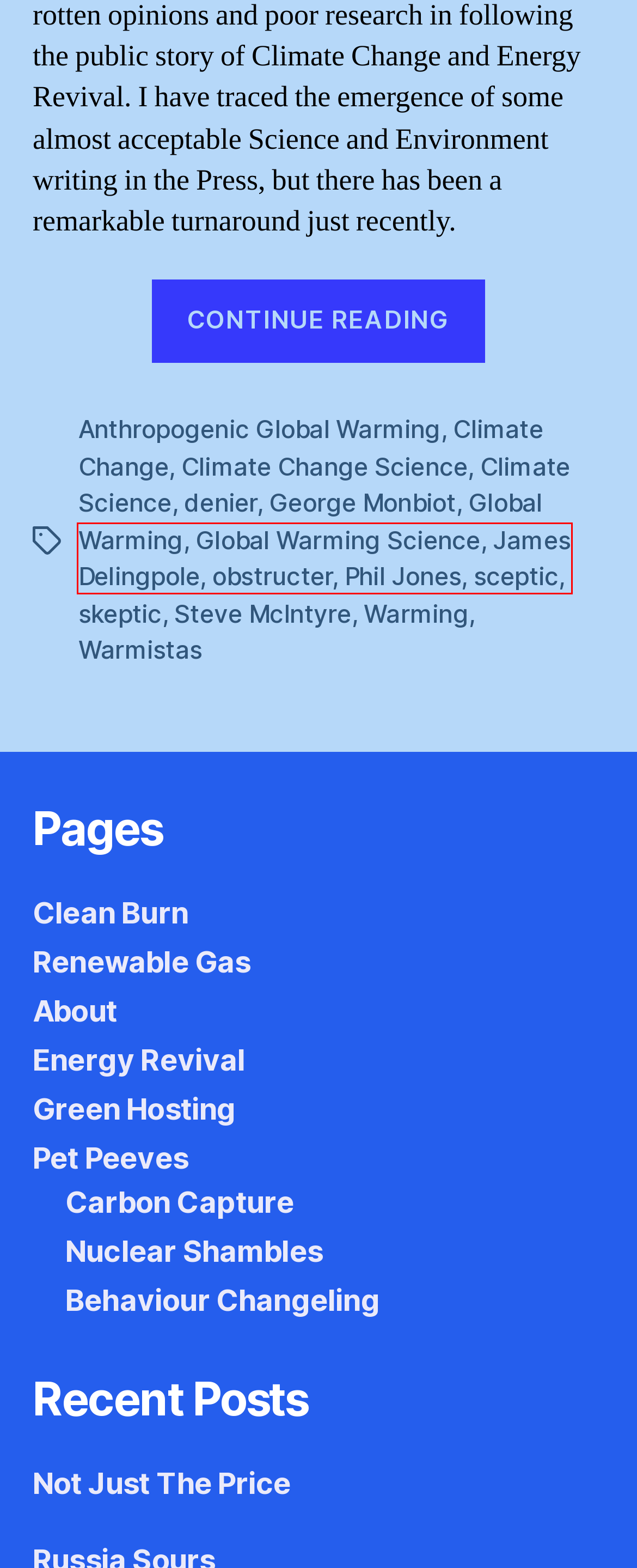Review the screenshot of a webpage which includes a red bounding box around an element. Select the description that best fits the new webpage once the element in the bounding box is clicked. Here are the candidates:
A. Steve McIntyre – Jo Abbess
B. Phil Jones – Jo Abbess
C. sceptic – Jo Abbess
D. Anthropogenic Global Warming – Jo Abbess
E. James Delingpole – Jo Abbess
F. Climate Change Science – Jo Abbess
G. Renewable Gas – Jo Abbess
H. Pet Peeves – Jo Abbess

E